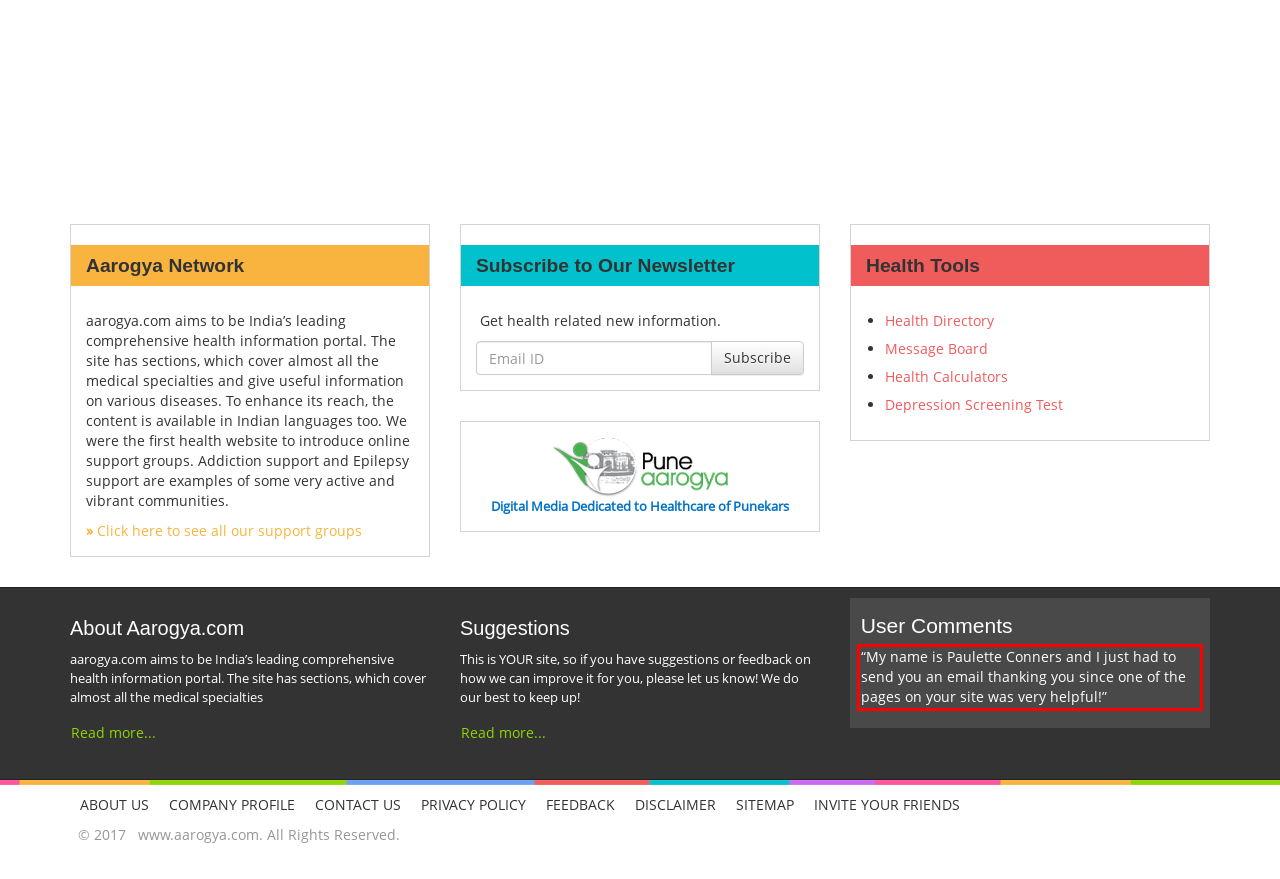You are provided with a webpage screenshot that includes a red rectangle bounding box. Extract the text content from within the bounding box using OCR.

“My name is Paulette Conners and I just had to send you an email thanking you since one of the pages on your site was very helpful!”